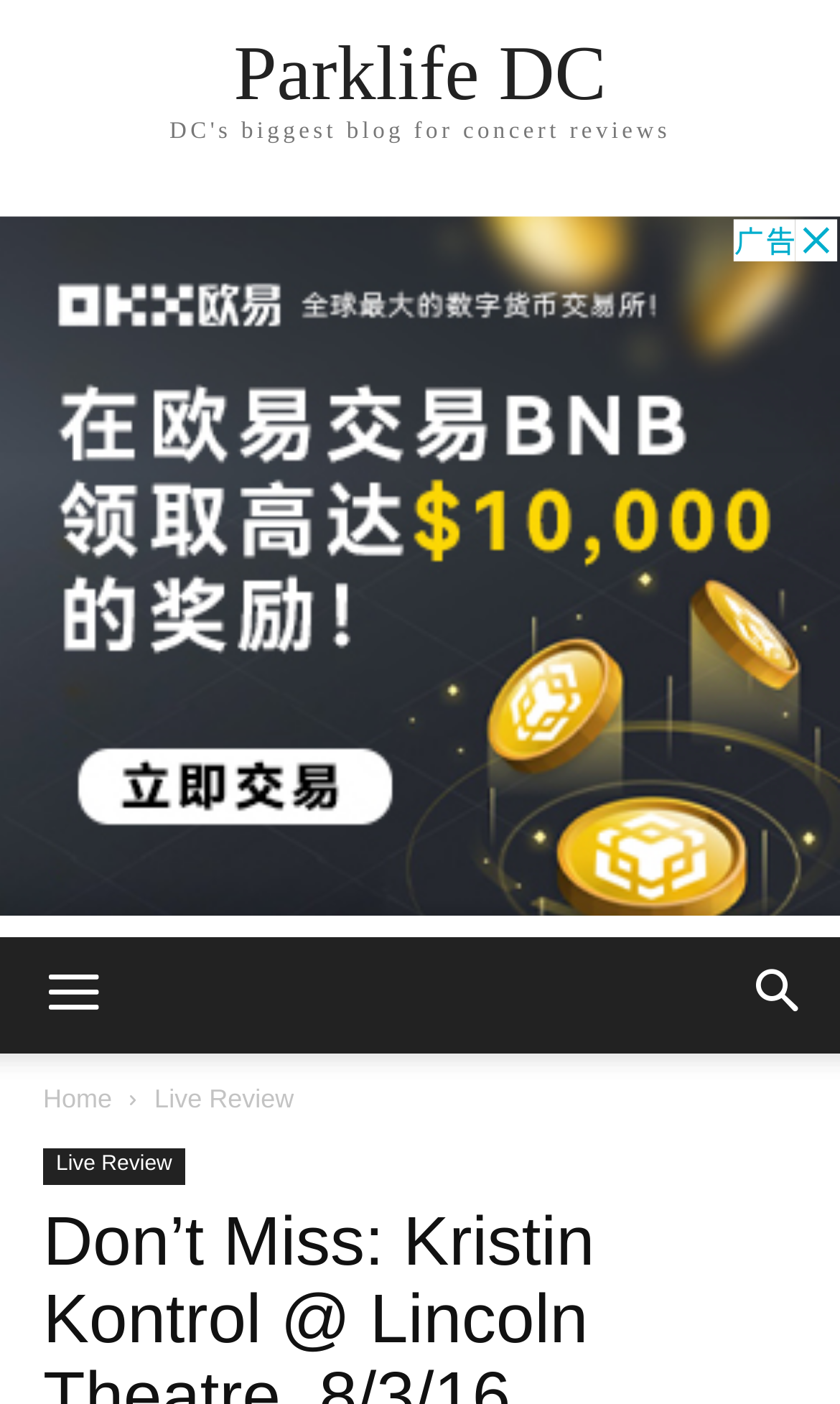Please find the bounding box for the UI component described as follows: "Parklife DC".

[0.278, 0.024, 0.722, 0.08]